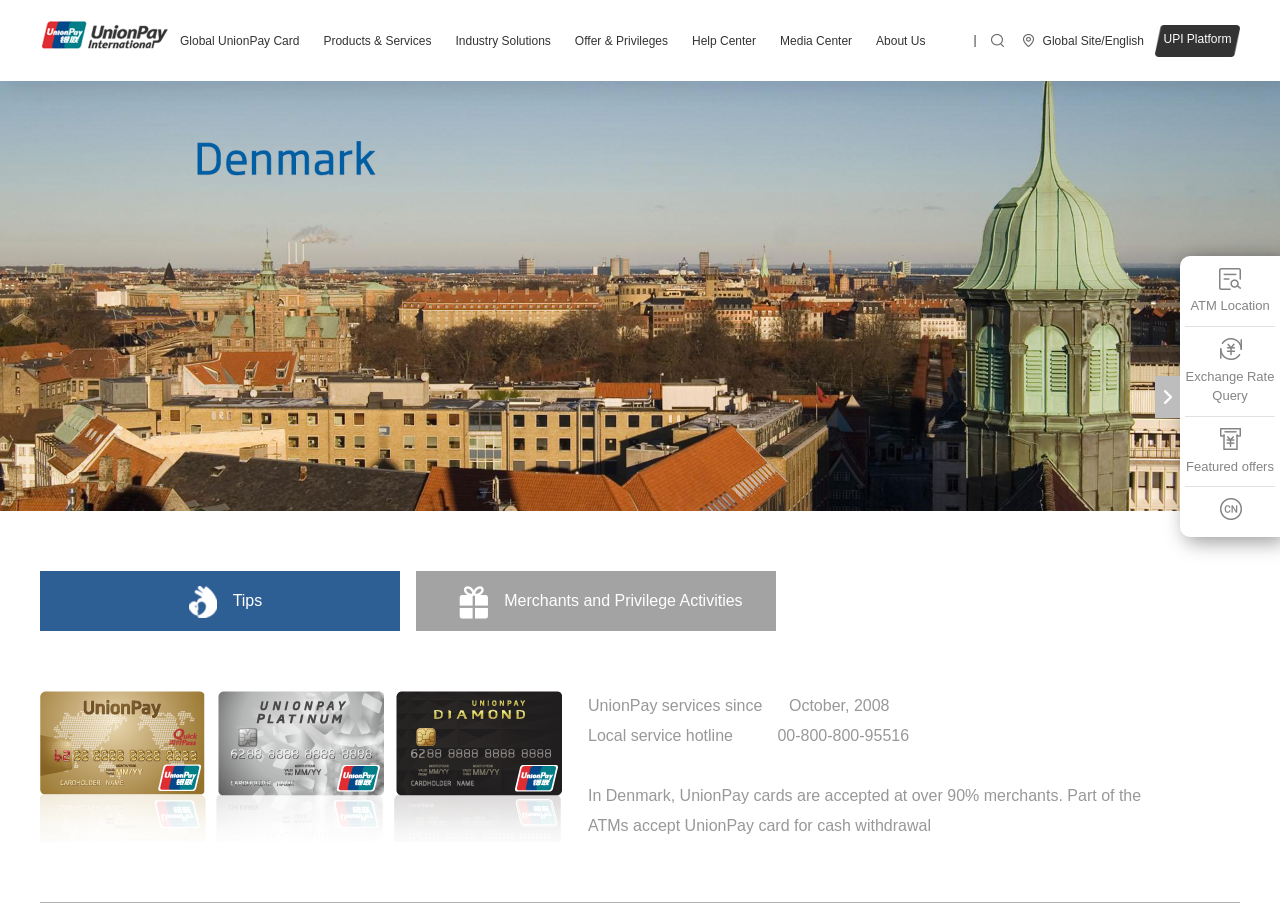Please identify the bounding box coordinates of the element I need to click to follow this instruction: "Discover UnionPay cards in Austria".

[0.711, 0.291, 0.745, 0.314]